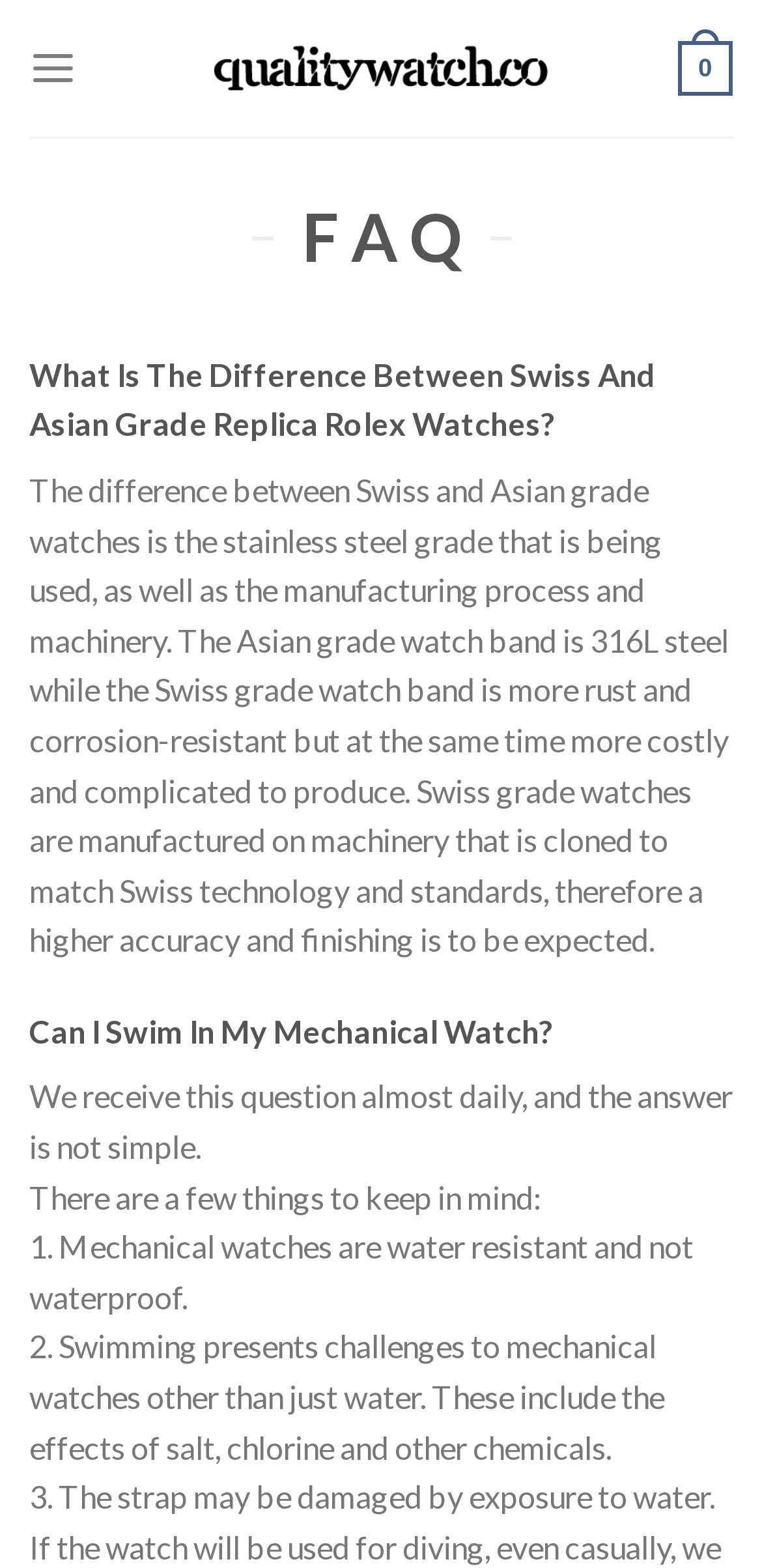Can mechanical watches be worn while swimming?
Refer to the image and provide a detailed answer to the question.

The webpage explains that mechanical watches are water resistant but not waterproof, and swimming presents challenges to mechanical watches other than just water, including the effects of salt, chlorine, and other chemicals, which can damage the watch.